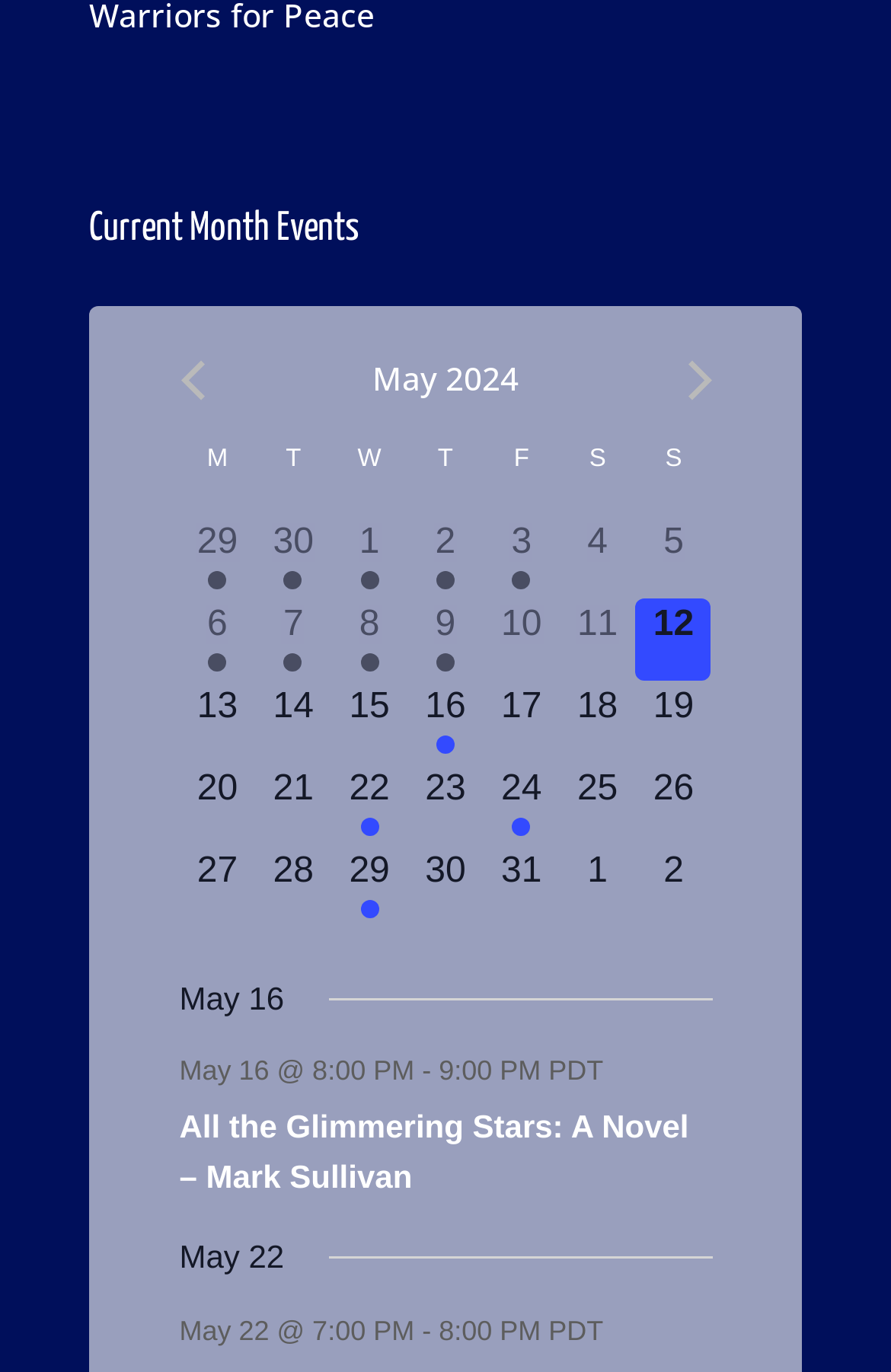Determine the bounding box coordinates of the section to be clicked to follow the instruction: "Check events on May 6". The coordinates should be given as four float numbers between 0 and 1, formatted as [left, top, right, bottom].

[0.201, 0.436, 0.287, 0.496]